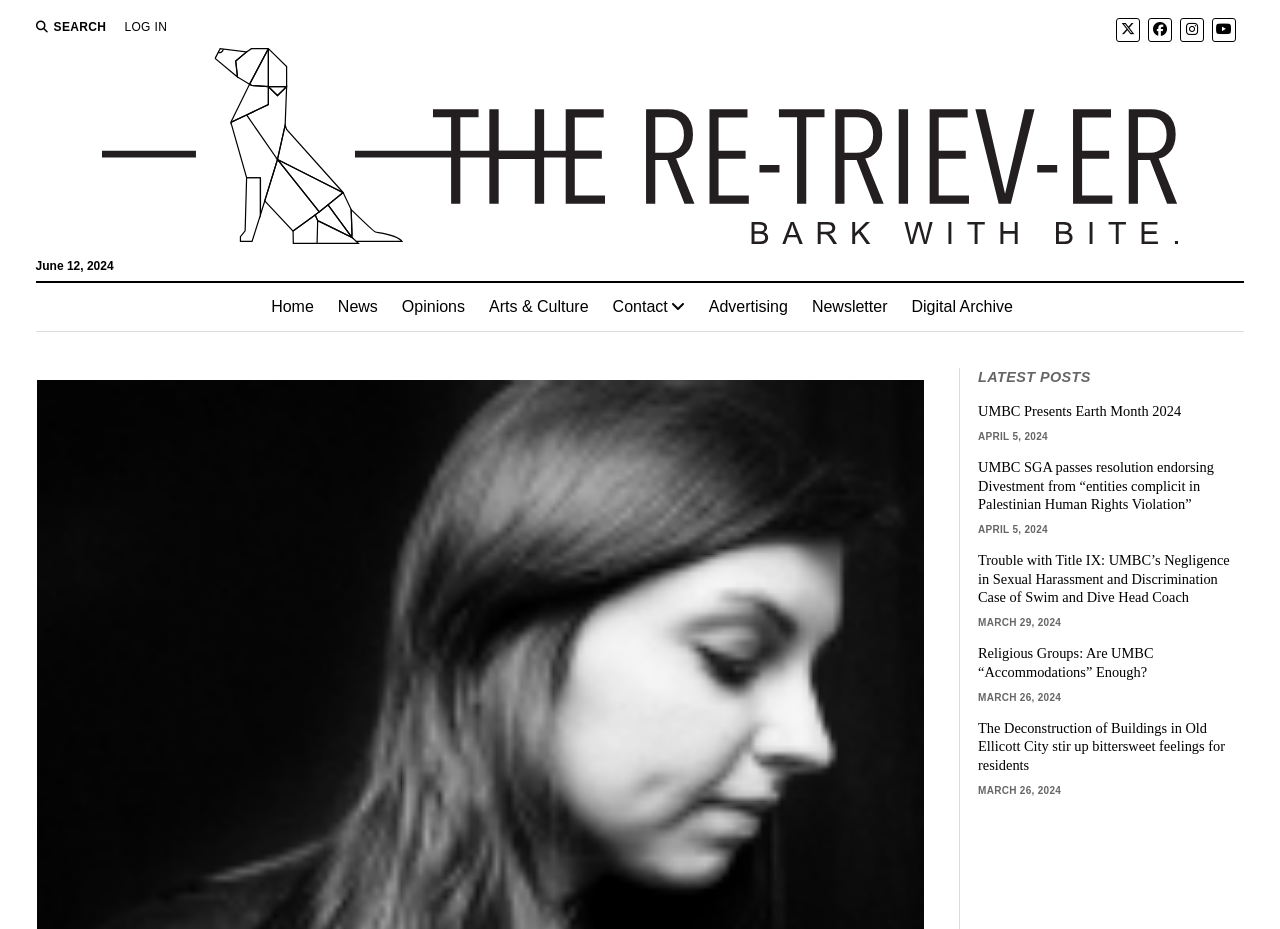Mark the bounding box of the element that matches the following description: "alt="The Retriever"".

[0.08, 0.226, 0.92, 0.271]